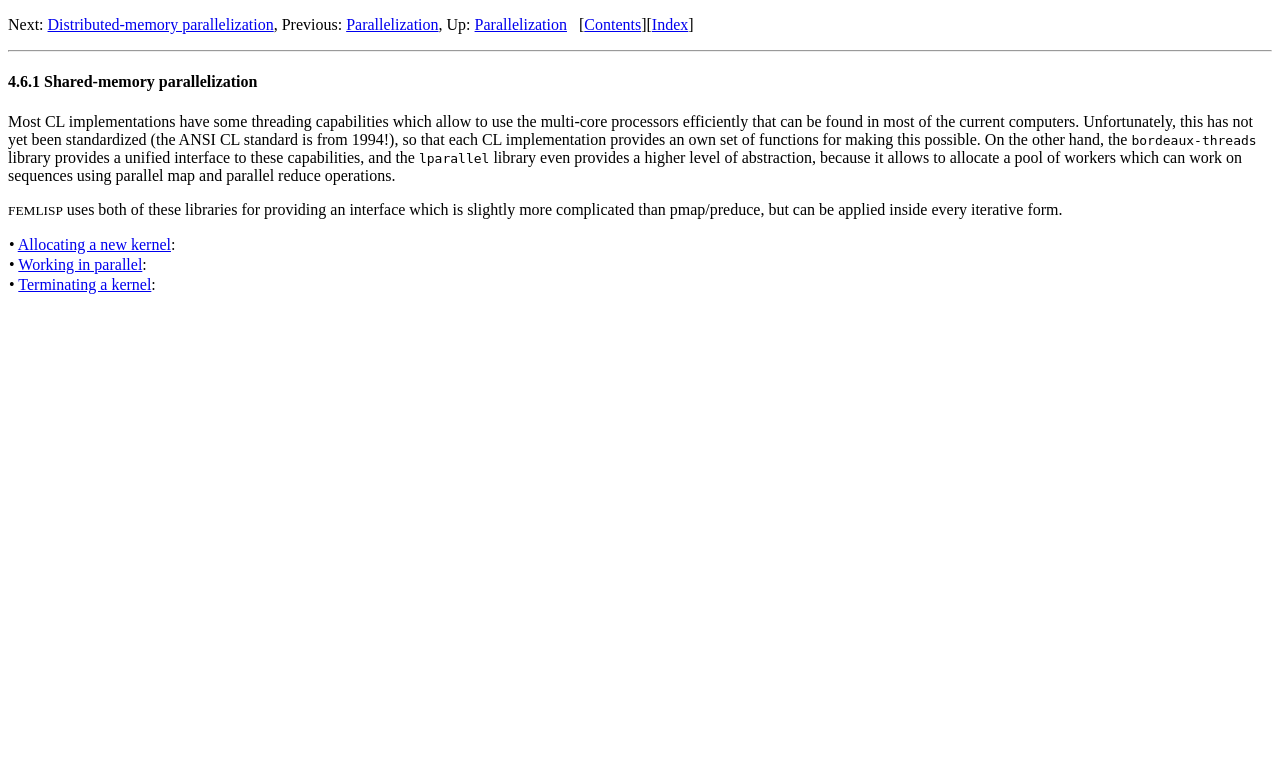Locate the bounding box coordinates of the element that should be clicked to execute the following instruction: "Check the 'small appliances' link".

None